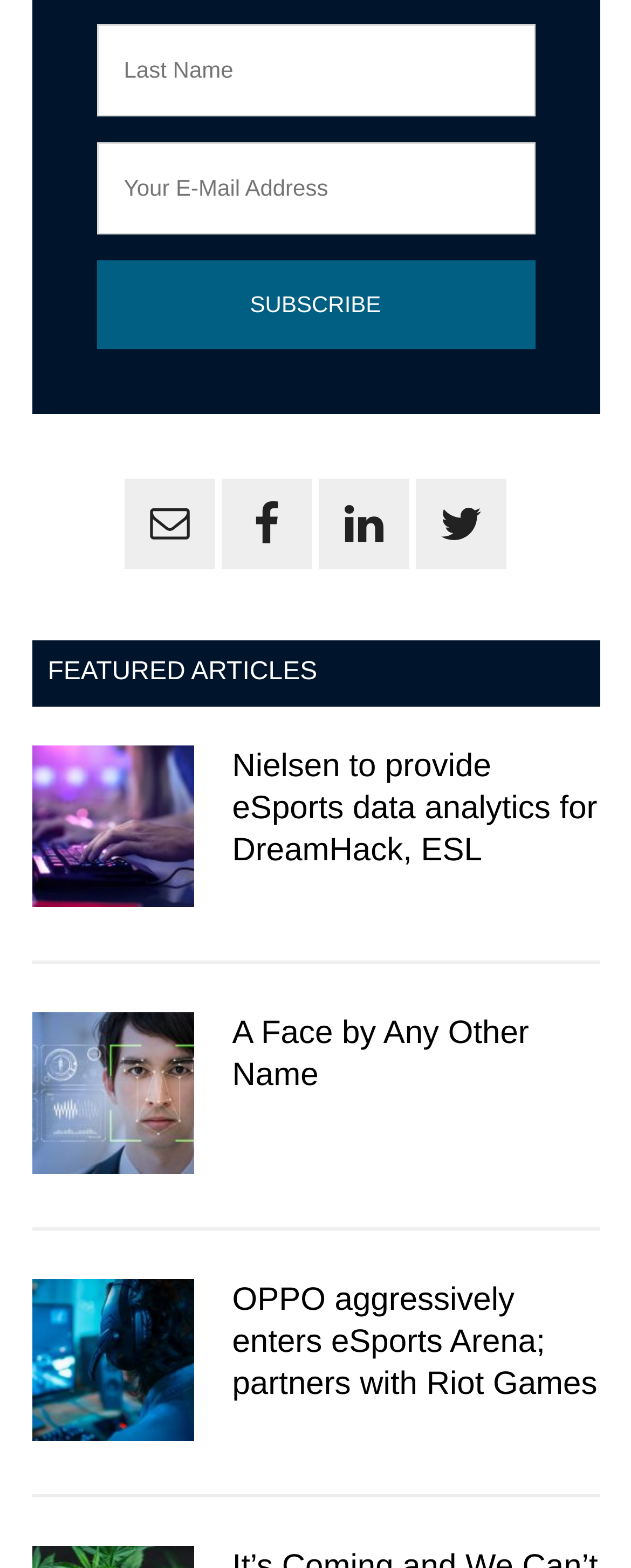Locate the bounding box coordinates of the element I should click to achieve the following instruction: "View OPPO's eSports partnership with Riot Games".

[0.368, 0.817, 0.947, 0.894]